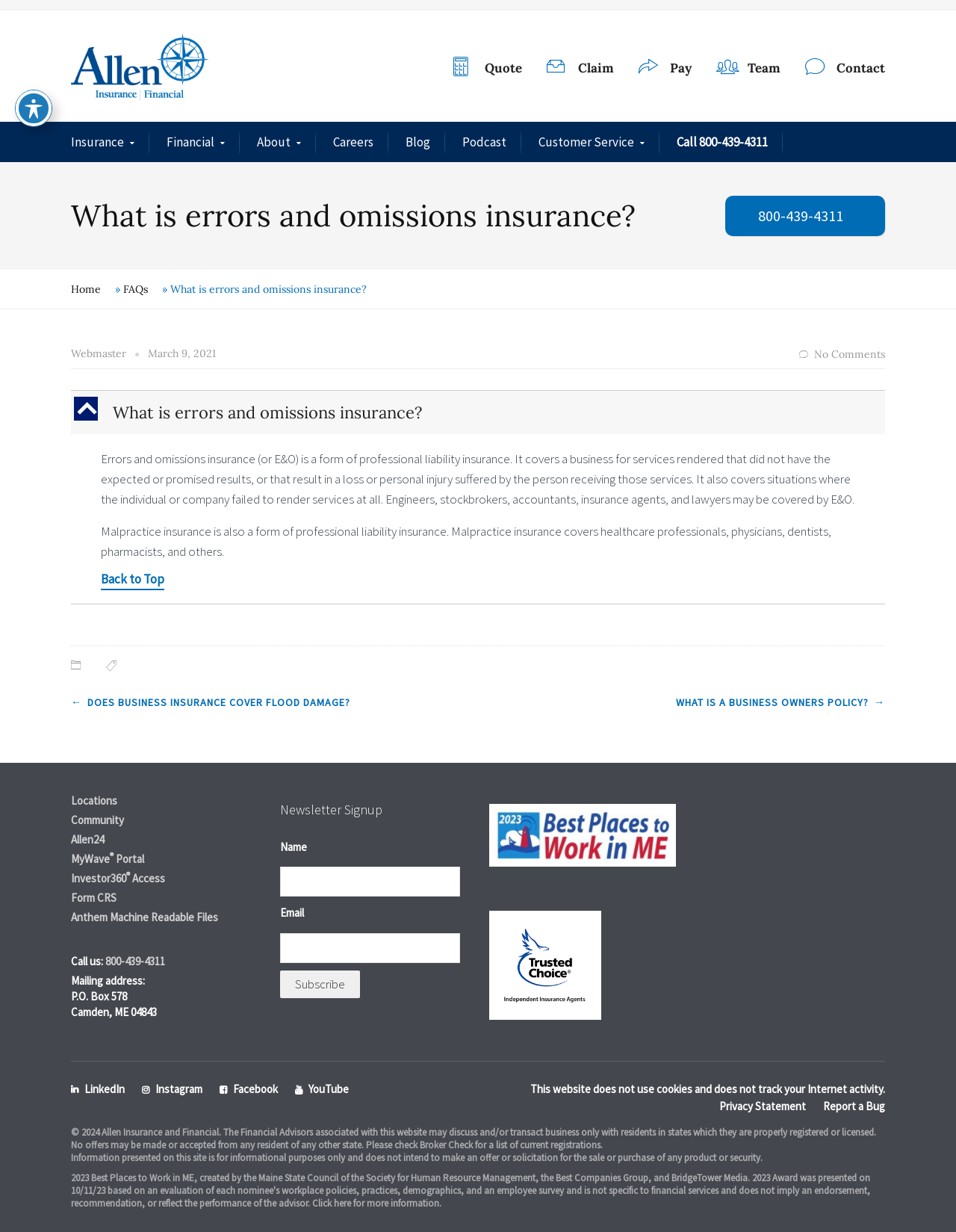Determine the bounding box coordinates of the element that should be clicked to execute the following command: "Click Locations".

[0.074, 0.644, 0.123, 0.656]